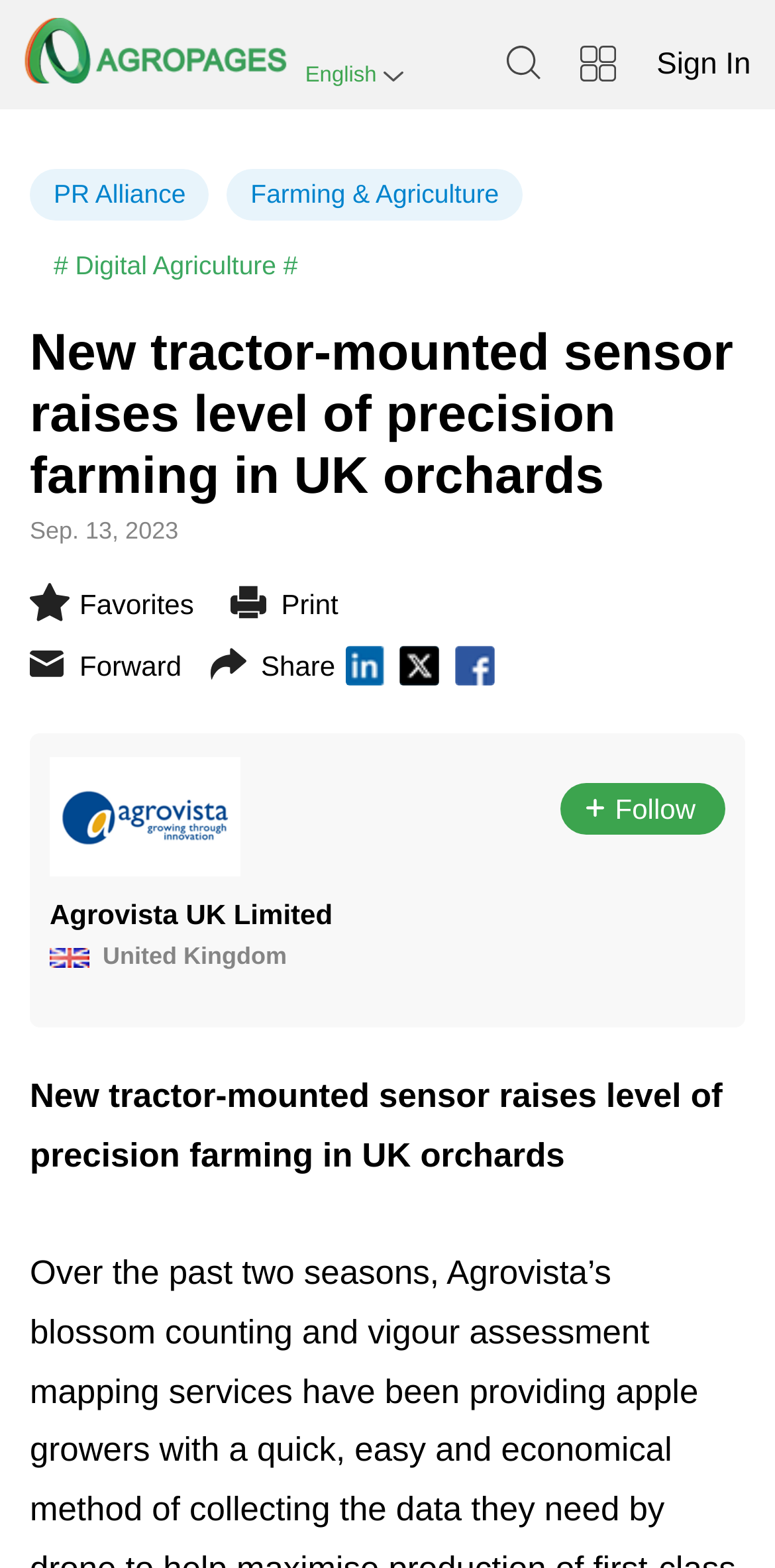What is the company mentioned in the article?
Answer briefly with a single word or phrase based on the image.

Agrovista UK Limited